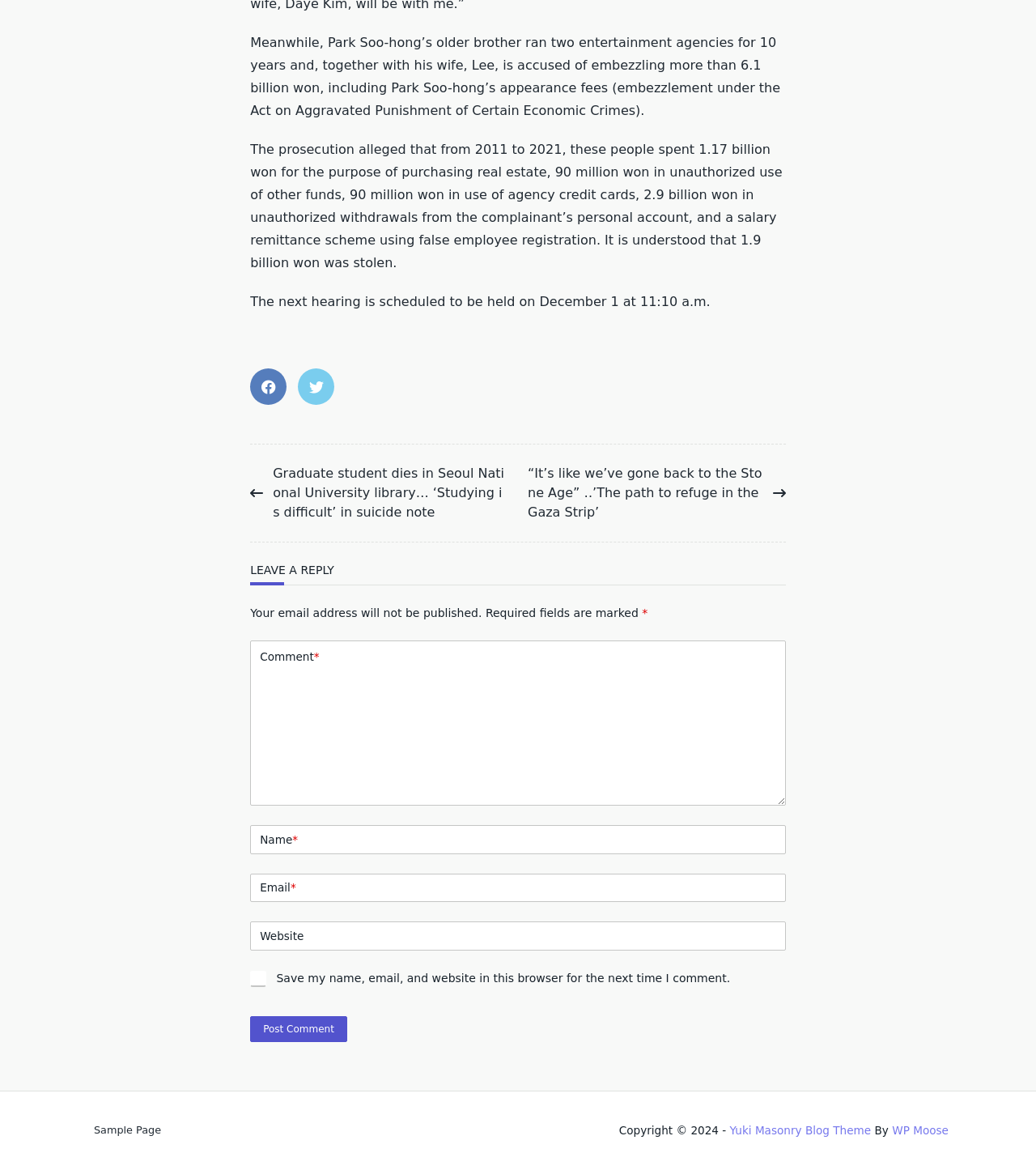Please identify the coordinates of the bounding box for the clickable region that will accomplish this instruction: "Click the previous page link".

[0.242, 0.315, 0.277, 0.346]